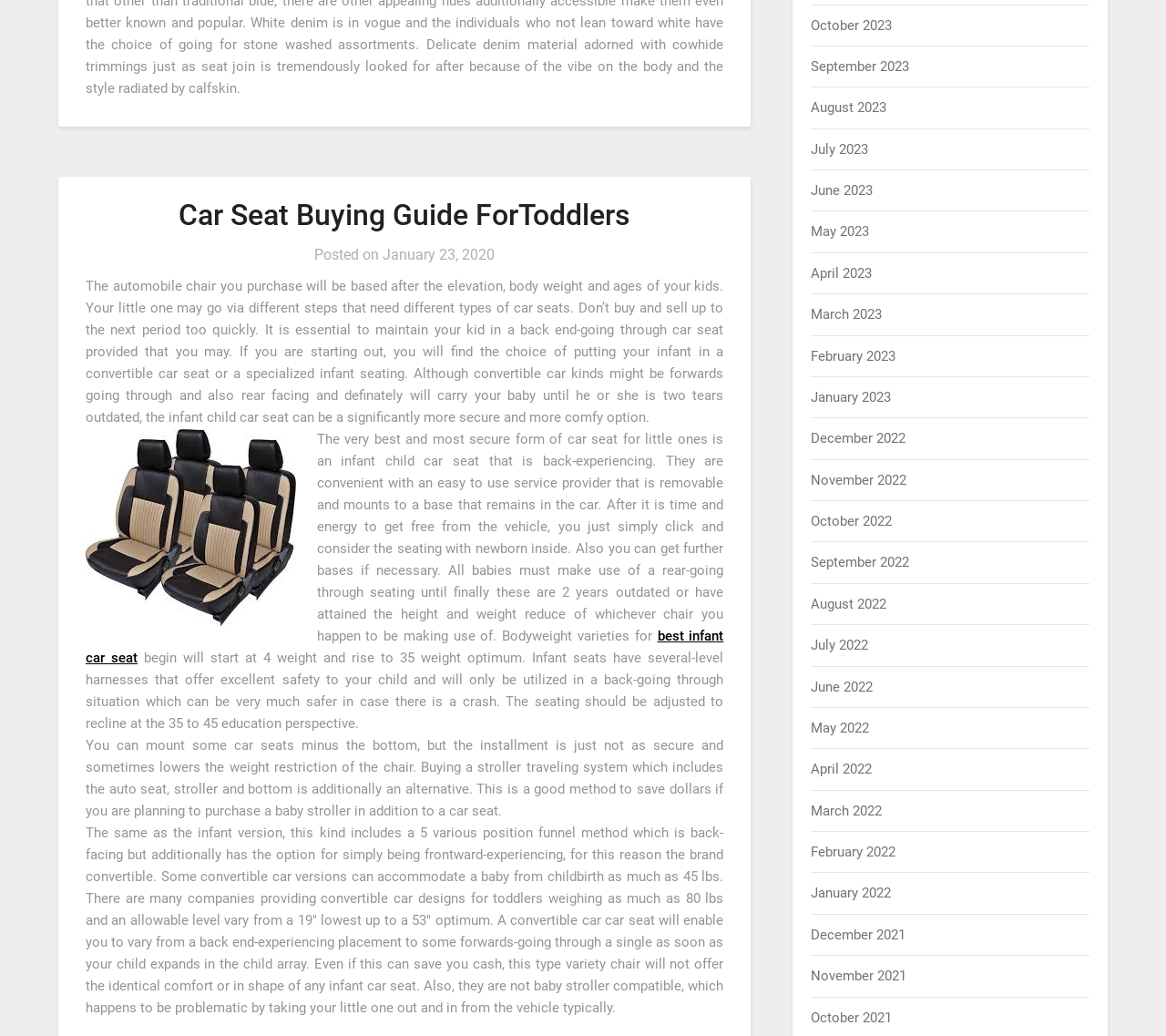What is the purpose of a back-facing car seat?
From the screenshot, provide a brief answer in one word or phrase.

Safety in case of crash